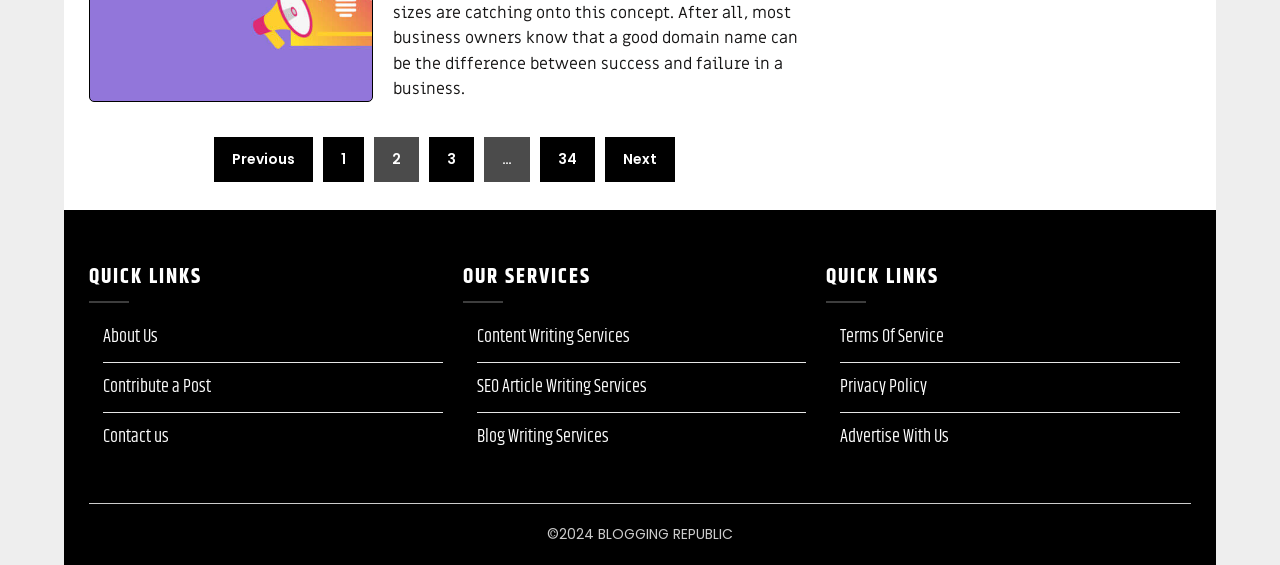Please provide a one-word or phrase answer to the question: 
How many 'QUICK LINKS' sections are there?

2